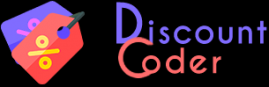What is the tone of Discount Coder's visual identity?
Analyze the image and deliver a detailed answer to the question.

The logo's design and color scheme convey a friendly and accessible tone, which is consistent with the description of Discount Coder's approach to finding cost-effective solutions for its audience. The playful design elements suggest a welcoming and approachable platform.